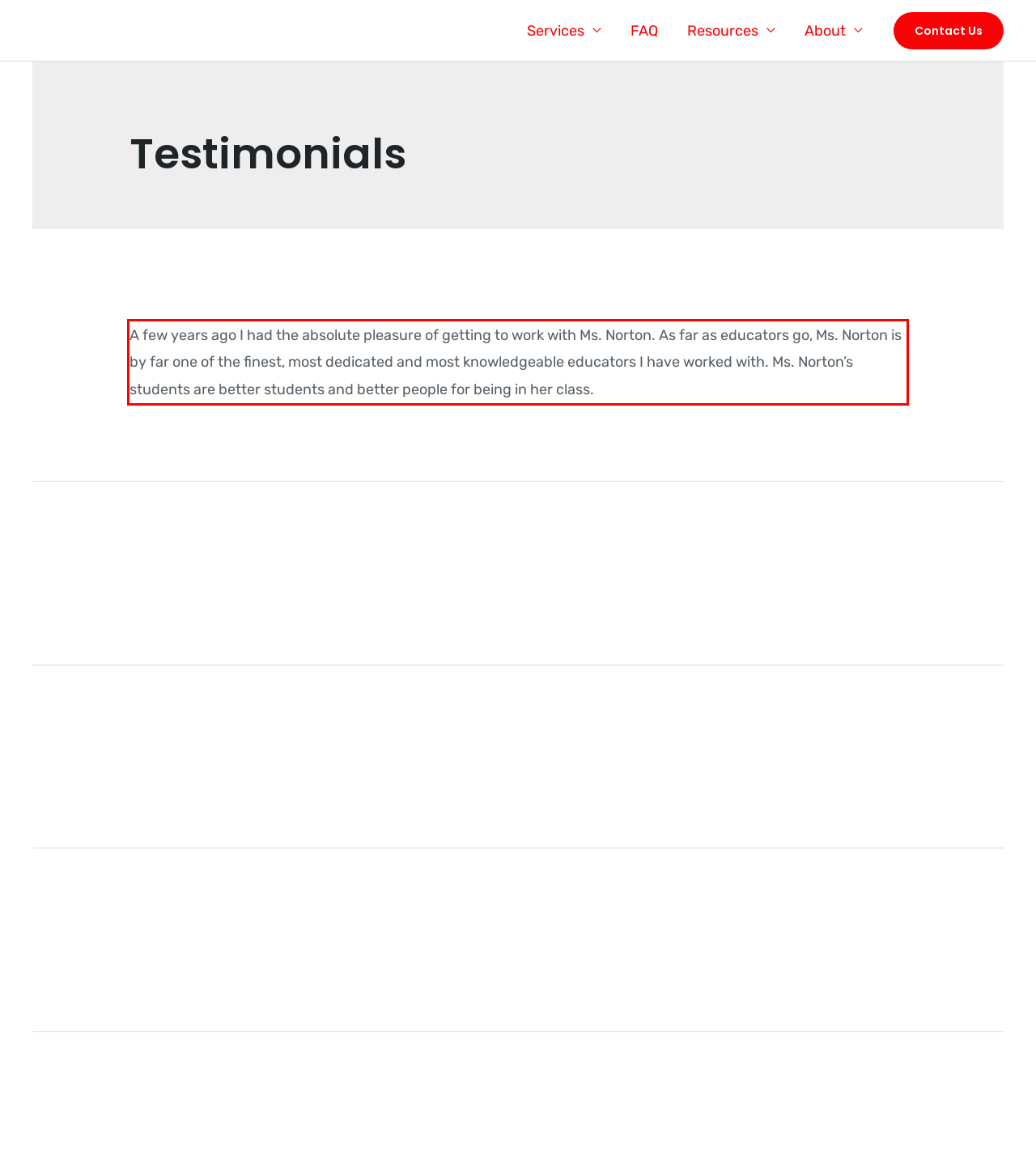From the provided screenshot, extract the text content that is enclosed within the red bounding box.

A few years ago I had the absolute pleasure of getting to work with Ms. Norton. As far as educators go, Ms. Norton is by far one of the finest, most dedicated and most knowledgeable educators I have worked with. Ms. Norton’s students are better students and better people for being in her class.